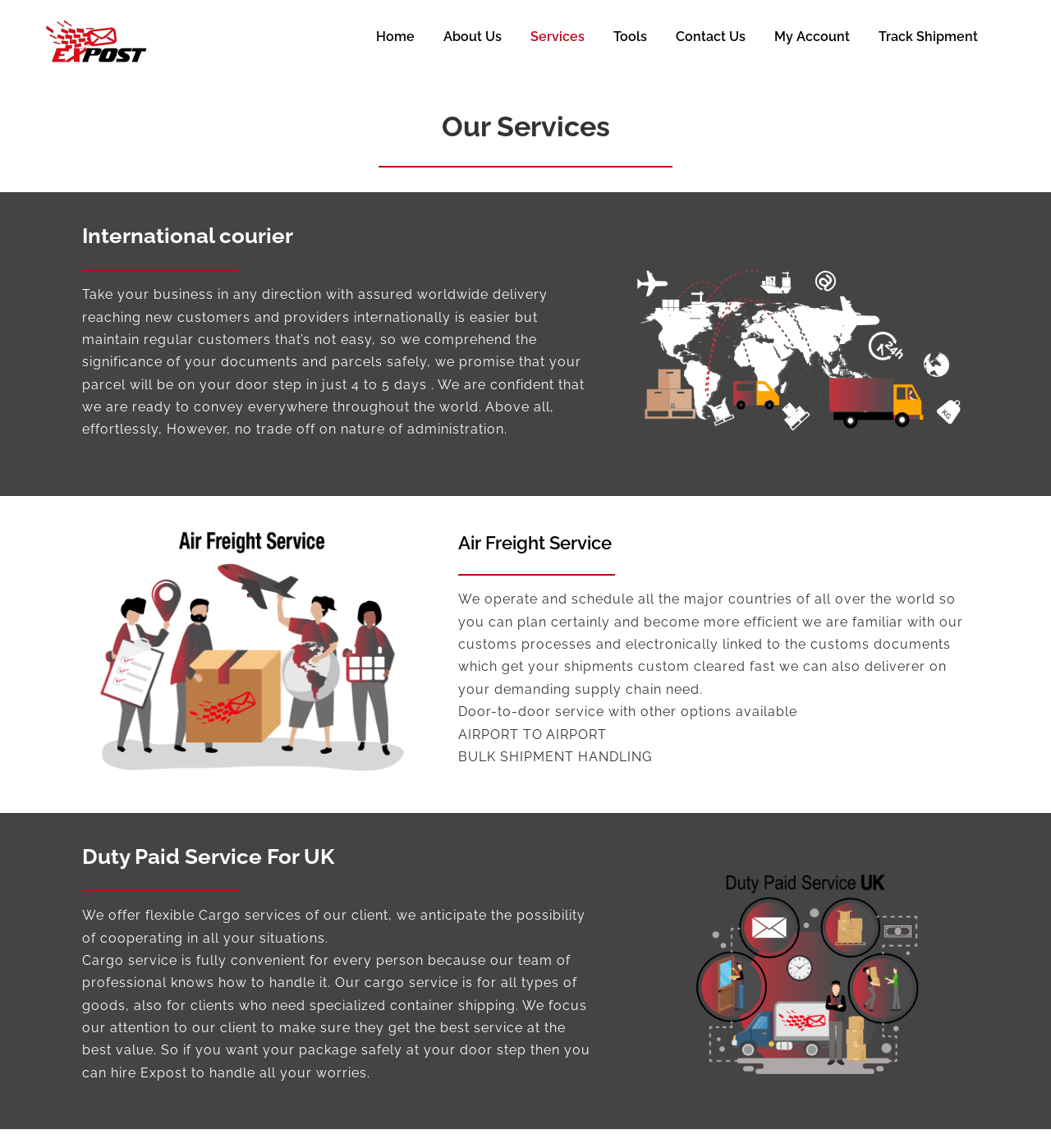Select the bounding box coordinates of the element I need to click to carry out the following instruction: "Click the 'Track Shipment' link".

[0.836, 0.0, 0.93, 0.064]